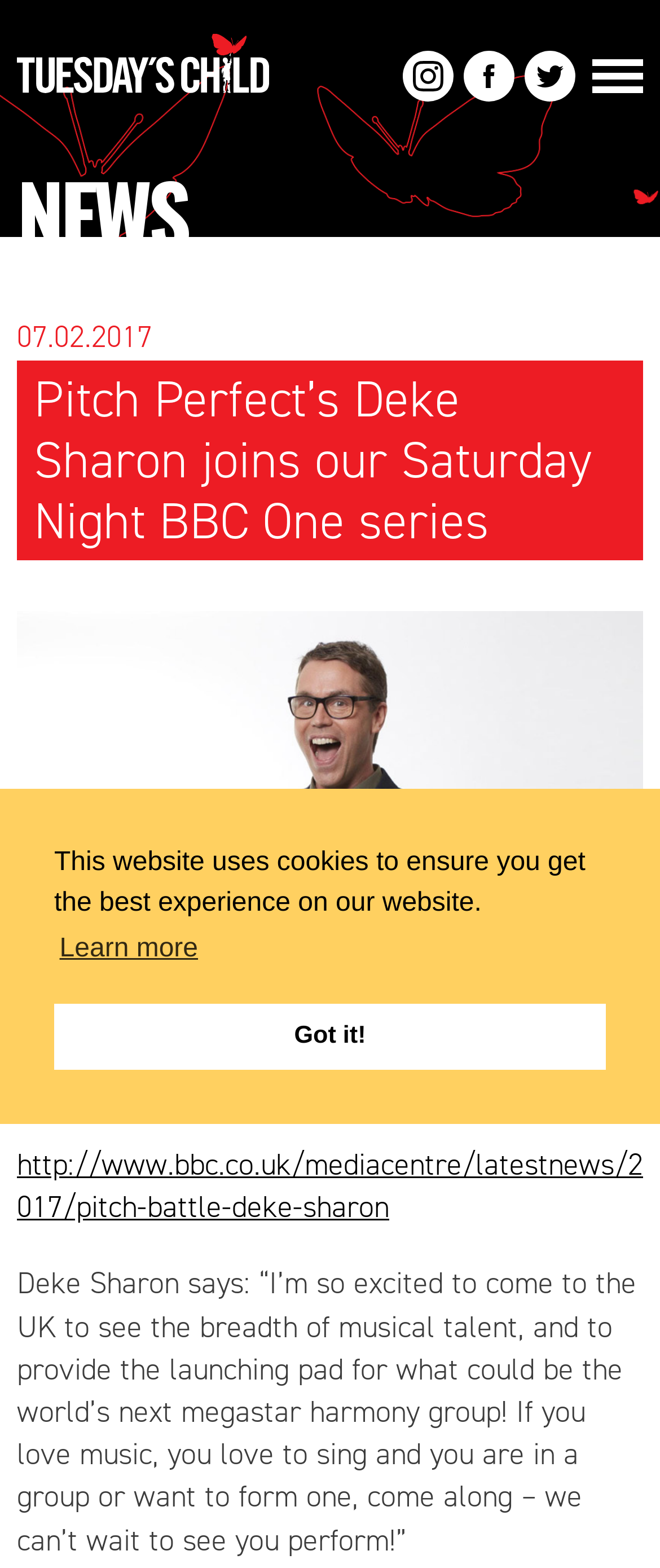Locate the bounding box coordinates of the element you need to click to accomplish the task described by this instruction: "Open Instagram page".

[0.61, 0.032, 0.687, 0.065]